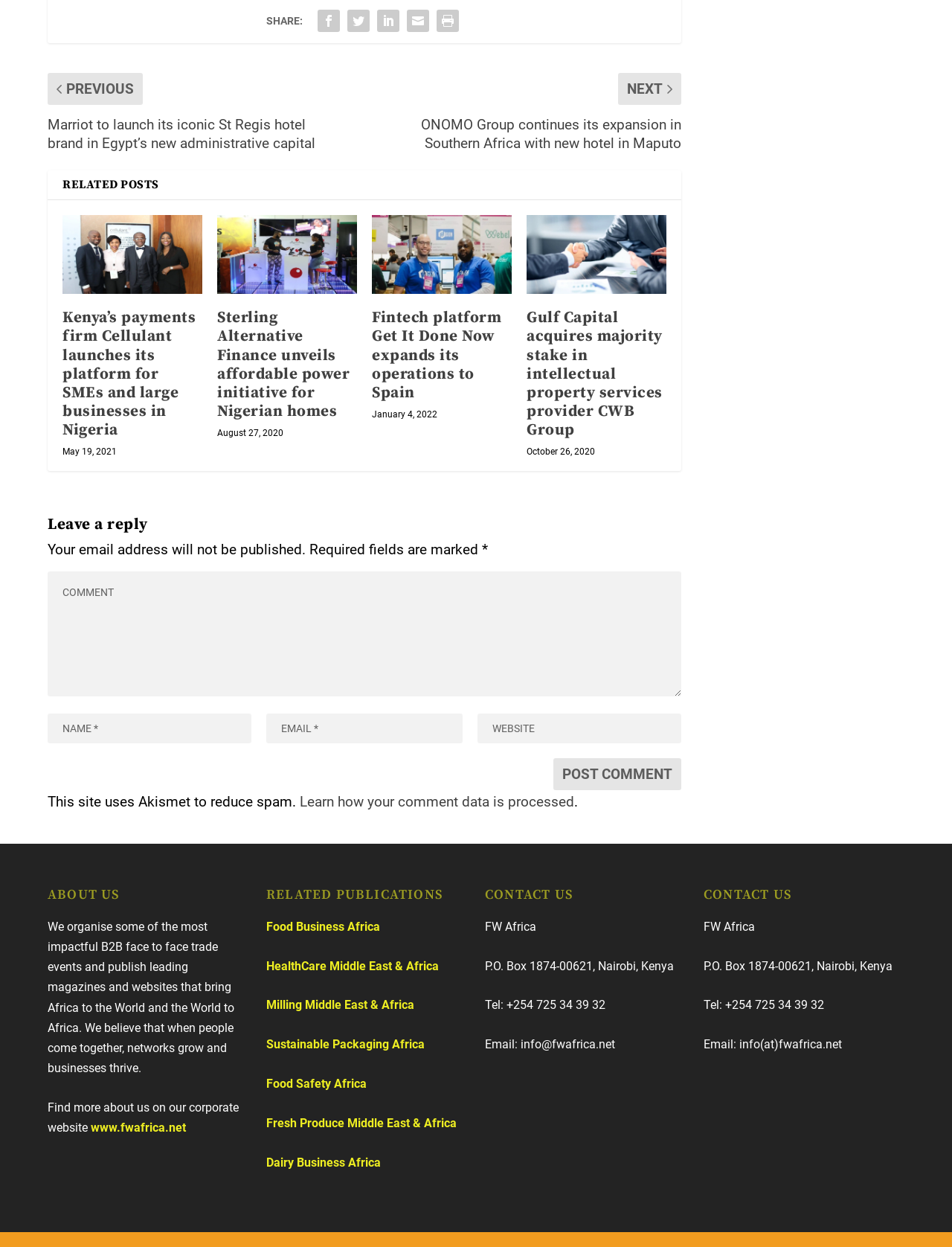What is the name of the company that organizes B2B face-to-face trade events?
Please ensure your answer to the question is detailed and covers all necessary aspects.

I read the 'ABOUT US' section and found that the company that organizes B2B face-to-face trade events and publishes leading magazines and websites is FW Africa.